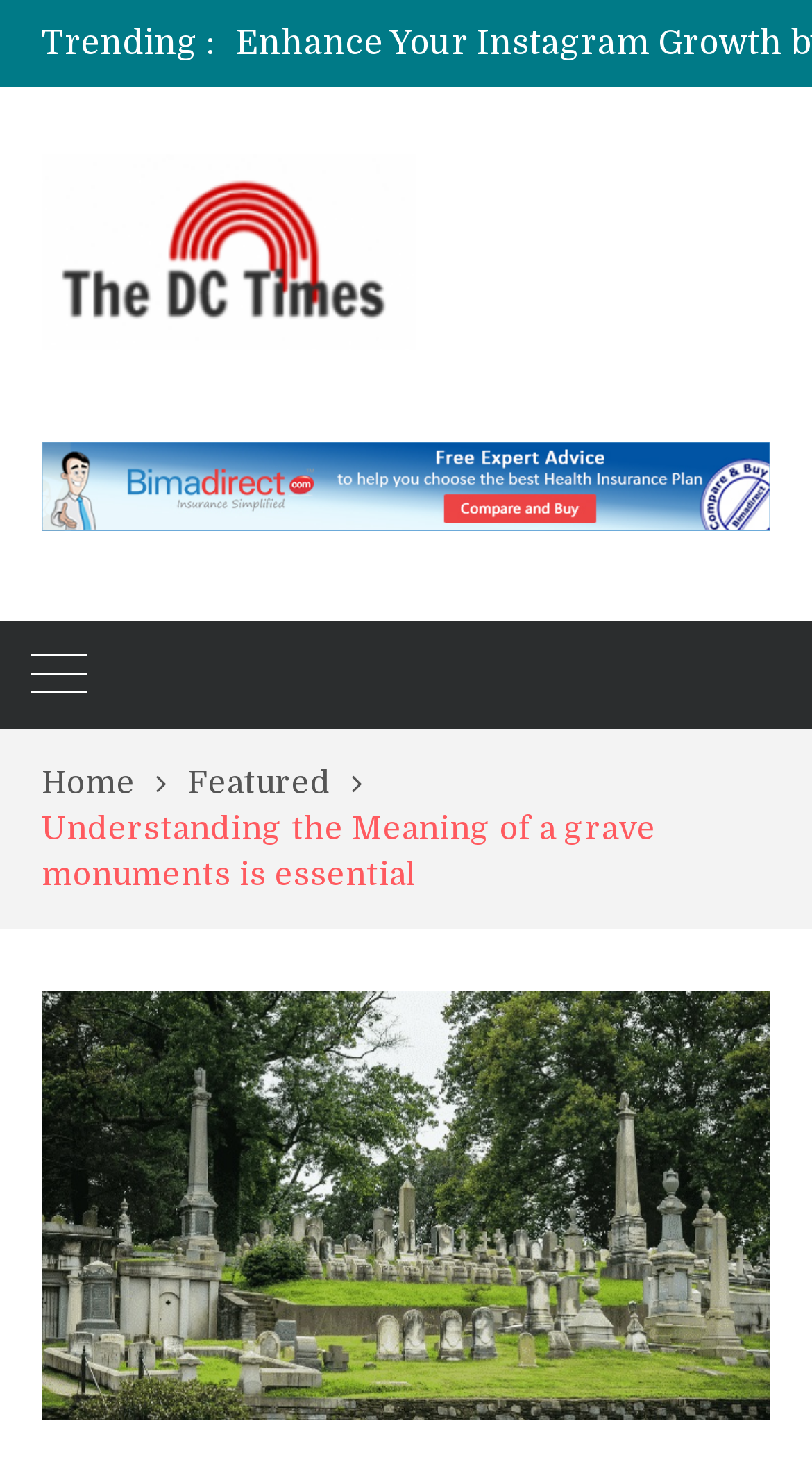Respond to the following question with a brief word or phrase:
What is the current trending topic?

Unleashing Potential